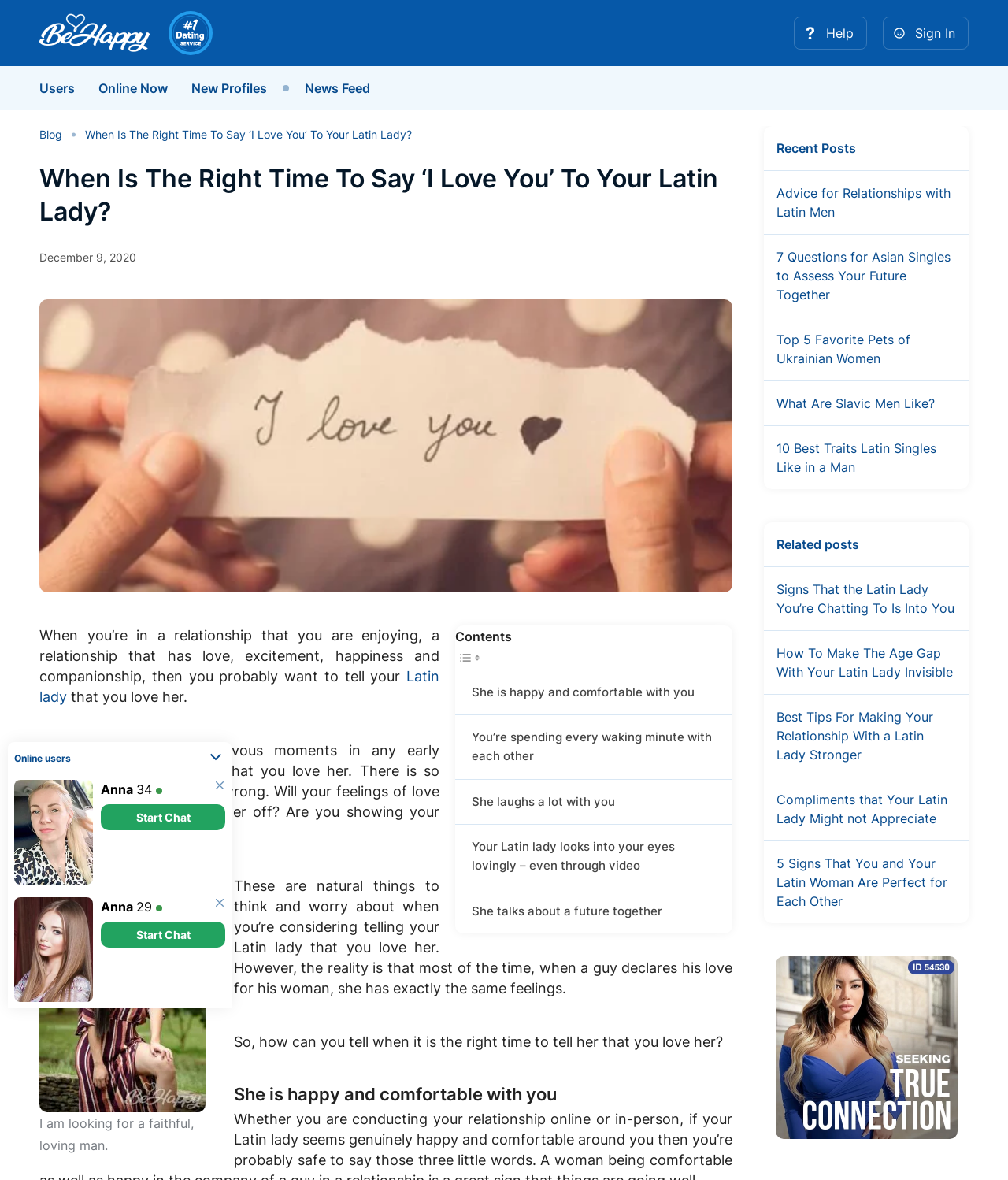What is the topic of the blog post?
Using the image, give a concise answer in the form of a single word or short phrase.

When to say I love you to a Latin lady